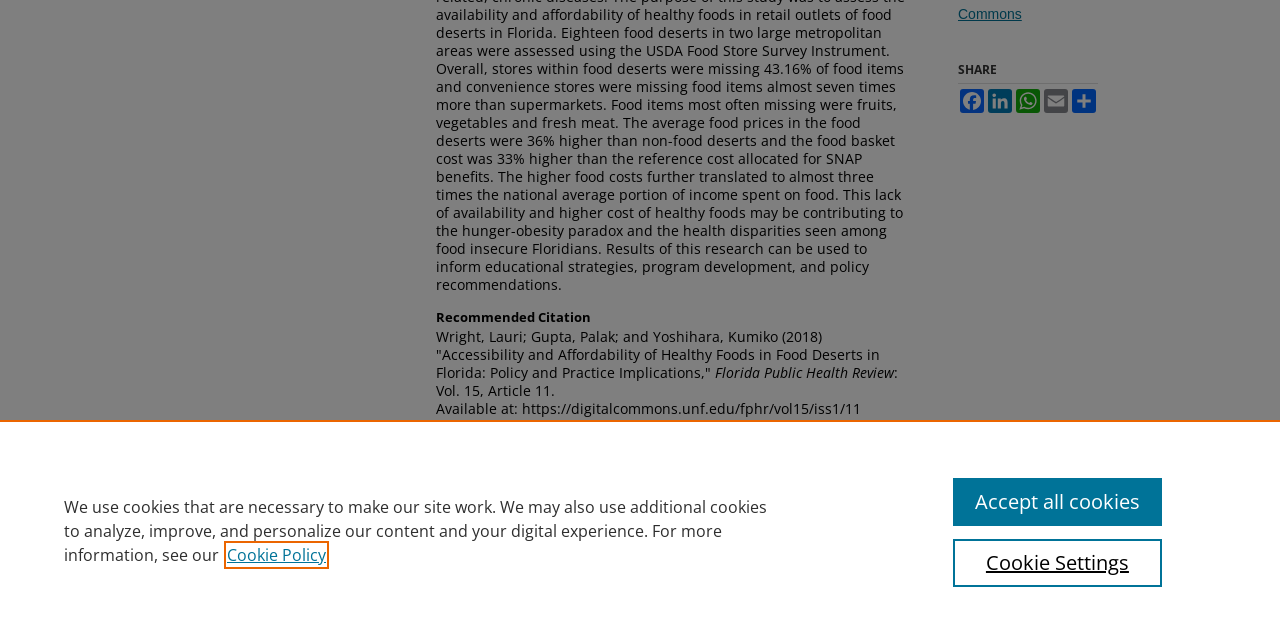Give the bounding box coordinates for the element described by: "My Account".

[0.468, 0.912, 0.519, 0.939]